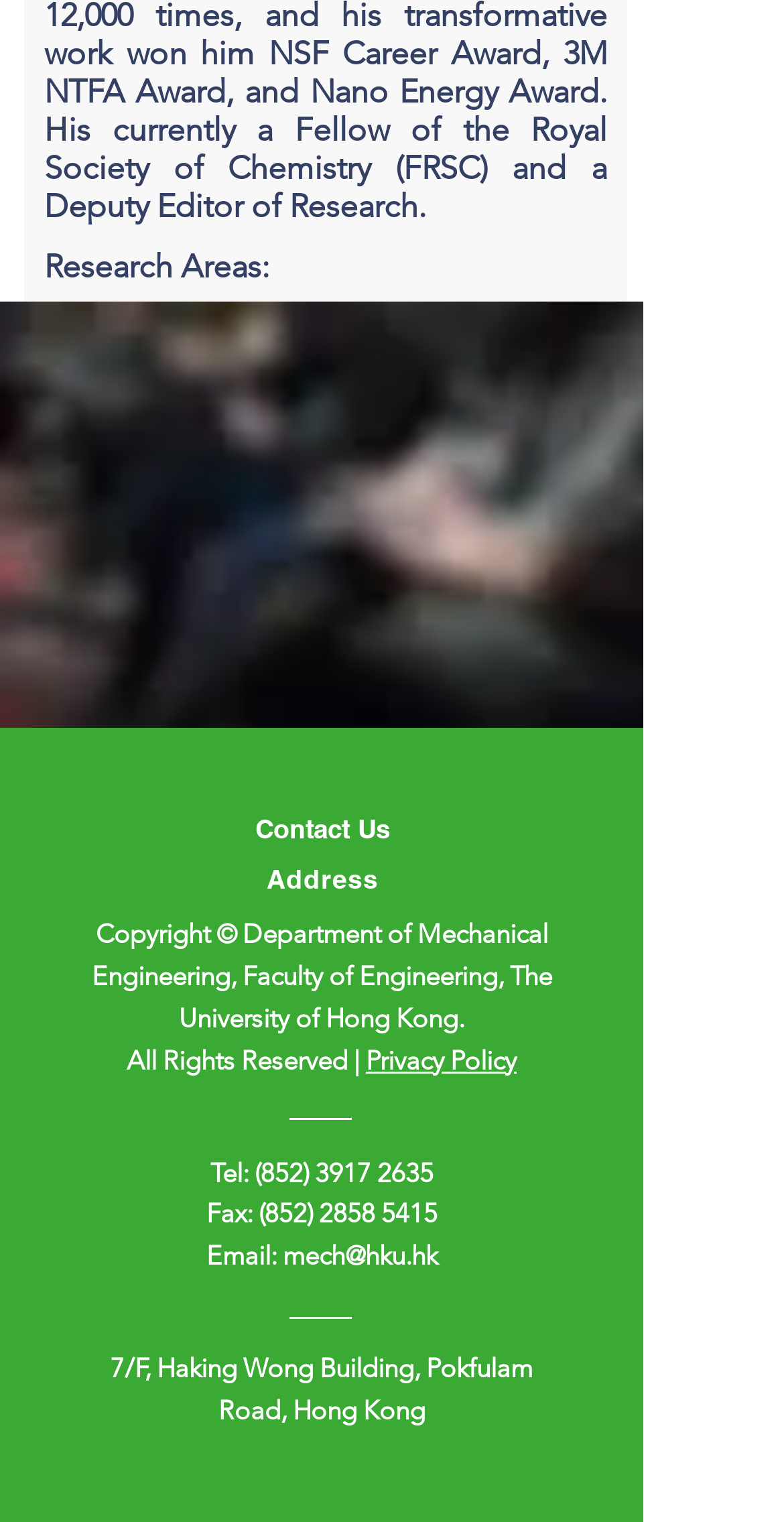Provide the bounding box coordinates for the specified HTML element described in this description: "(852) 3917 2635". The coordinates should be four float numbers ranging from 0 to 1, in the format [left, top, right, bottom].

[0.324, 0.76, 0.553, 0.78]